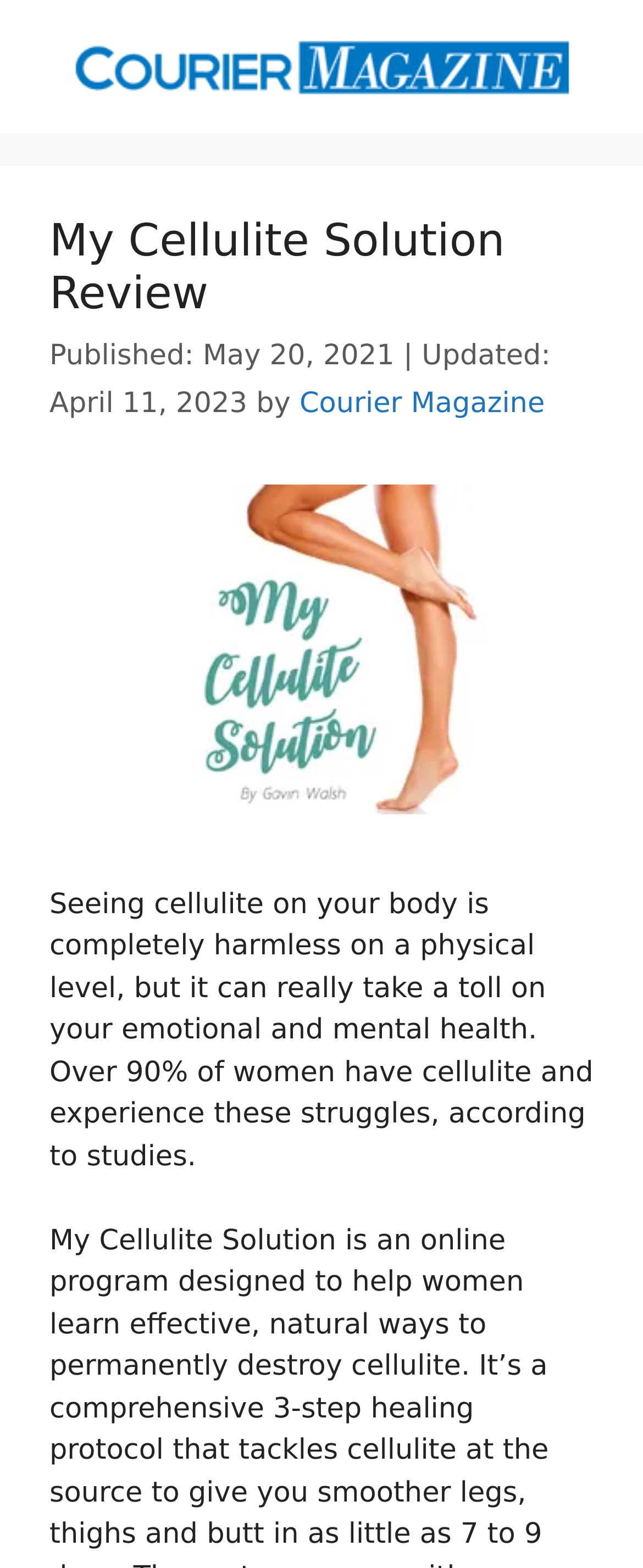Mark the bounding box of the element that matches the following description: "alt="Courier Magazine"".

[0.106, 0.032, 0.894, 0.053]